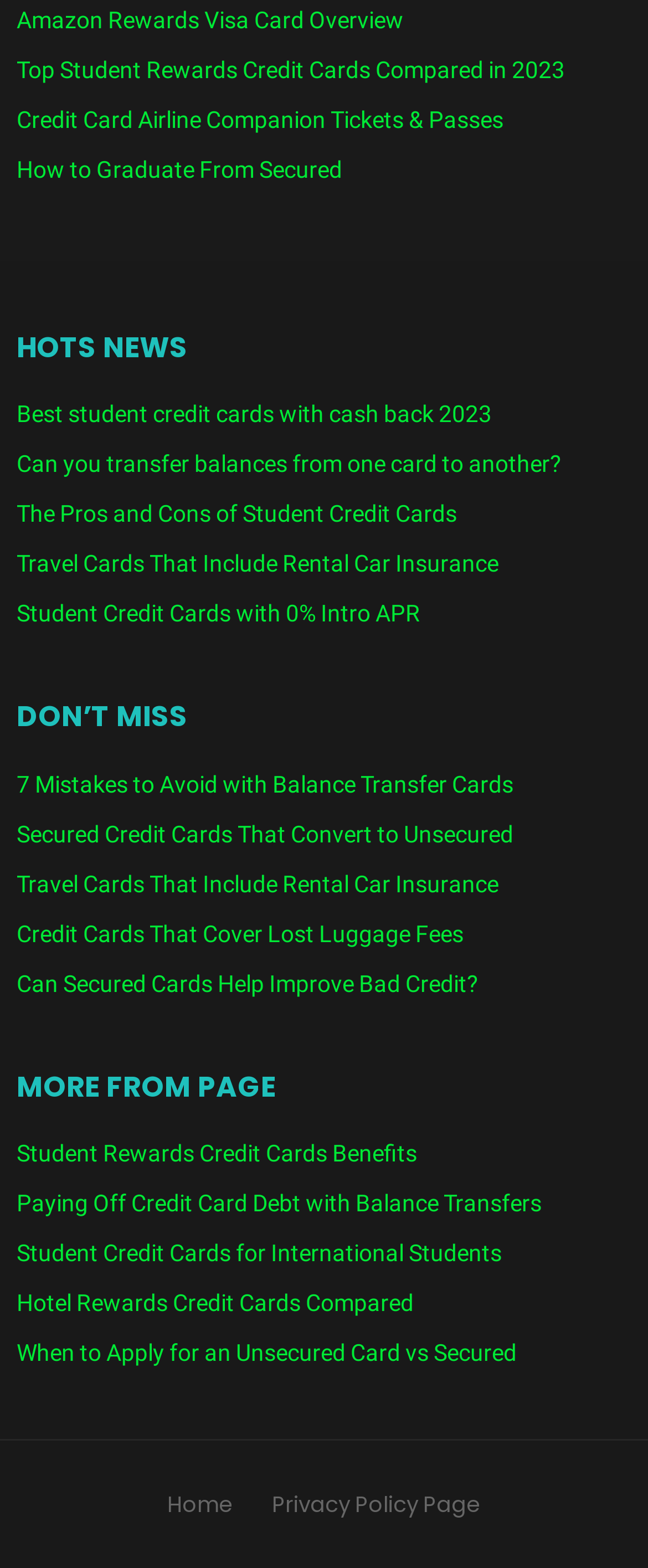Respond with a single word or phrase to the following question:
What is the last link on the webpage?

When to Apply for an Unsecured Card vs Secured